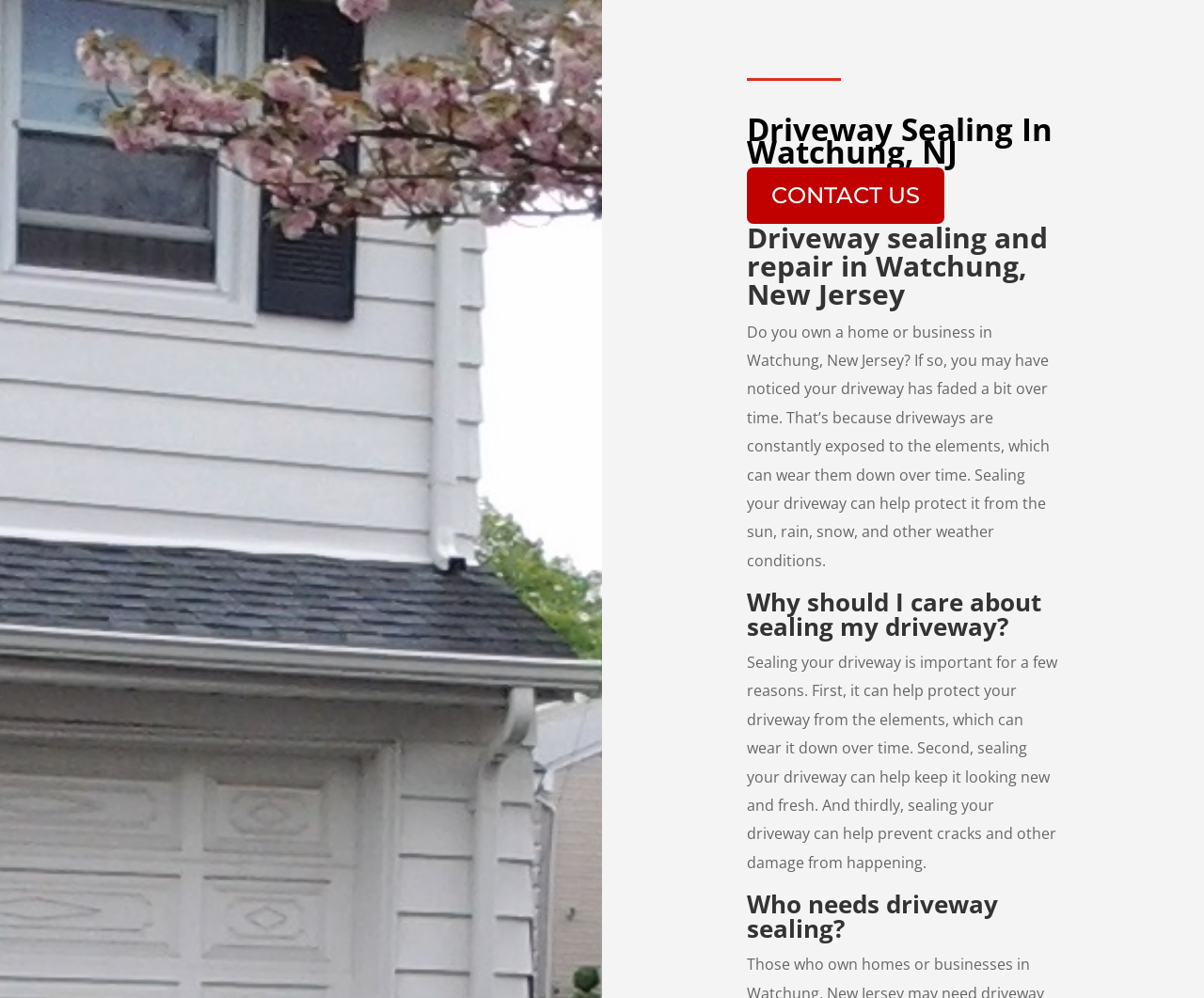Highlight the bounding box of the UI element that corresponds to this description: "Contact US".

[0.62, 0.168, 0.784, 0.224]